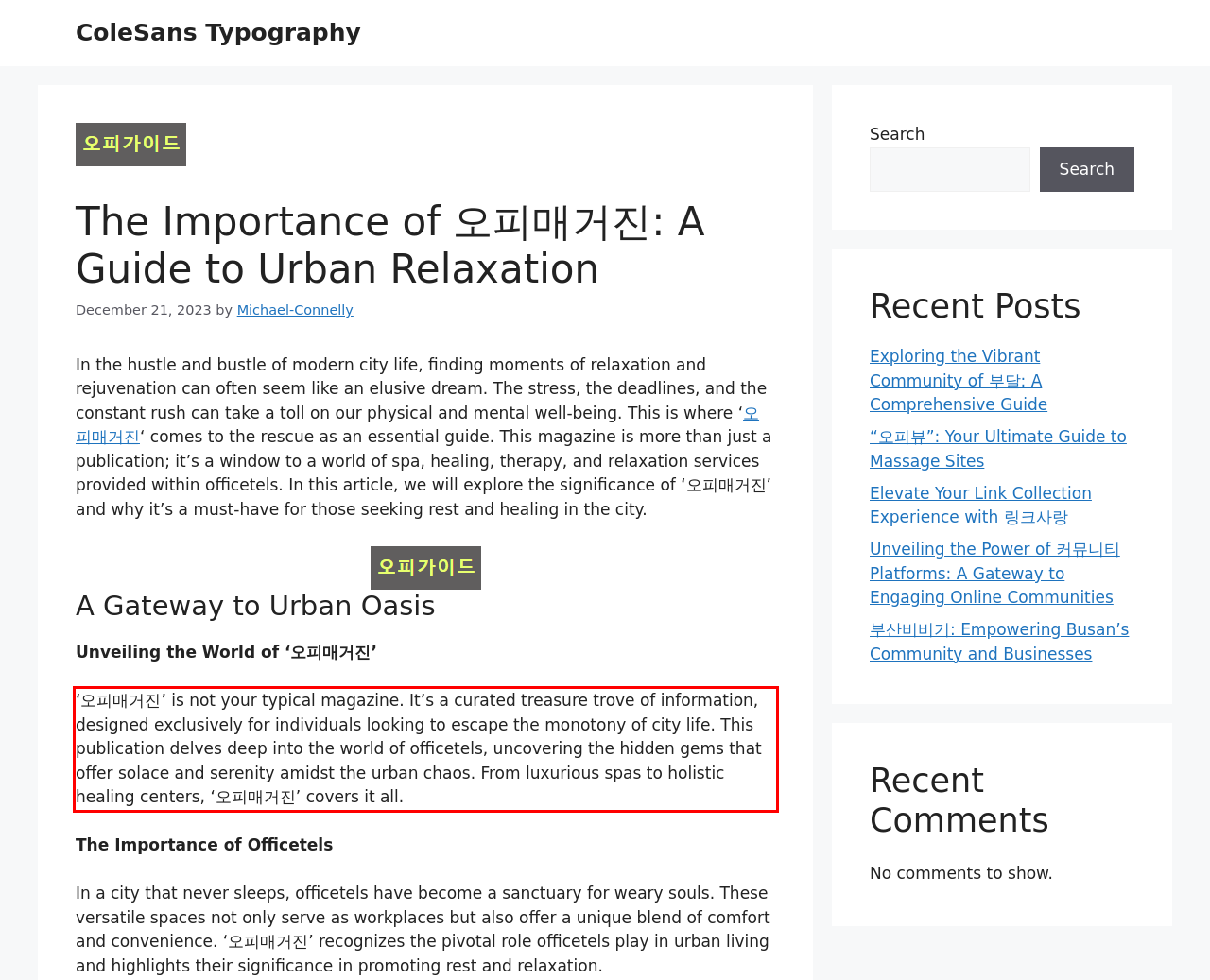Observe the screenshot of the webpage, locate the red bounding box, and extract the text content within it.

‘오피매거진’ is not your typical magazine. It’s a curated treasure trove of information, designed exclusively for individuals looking to escape the monotony of city life. This publication delves deep into the world of officetels, uncovering the hidden gems that offer solace and serenity amidst the urban chaos. From luxurious spas to holistic healing centers, ‘오피매거진’ covers it all.